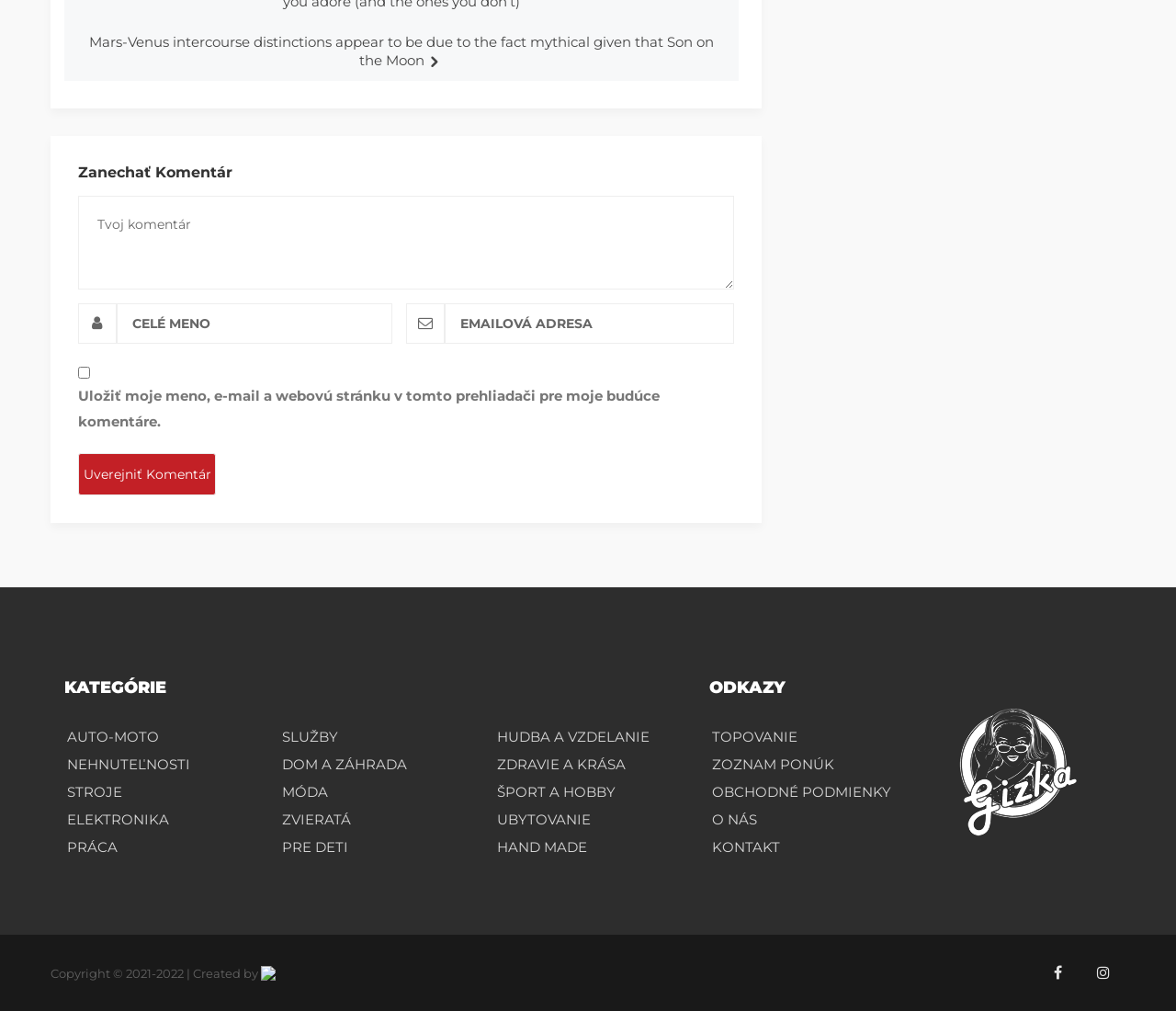Pinpoint the bounding box coordinates of the area that should be clicked to complete the following instruction: "Click on a link to a specific topic". The coordinates must be given as four float numbers between 0 and 1, i.e., [left, top, right, bottom].

[0.42, 0.715, 0.58, 0.742]